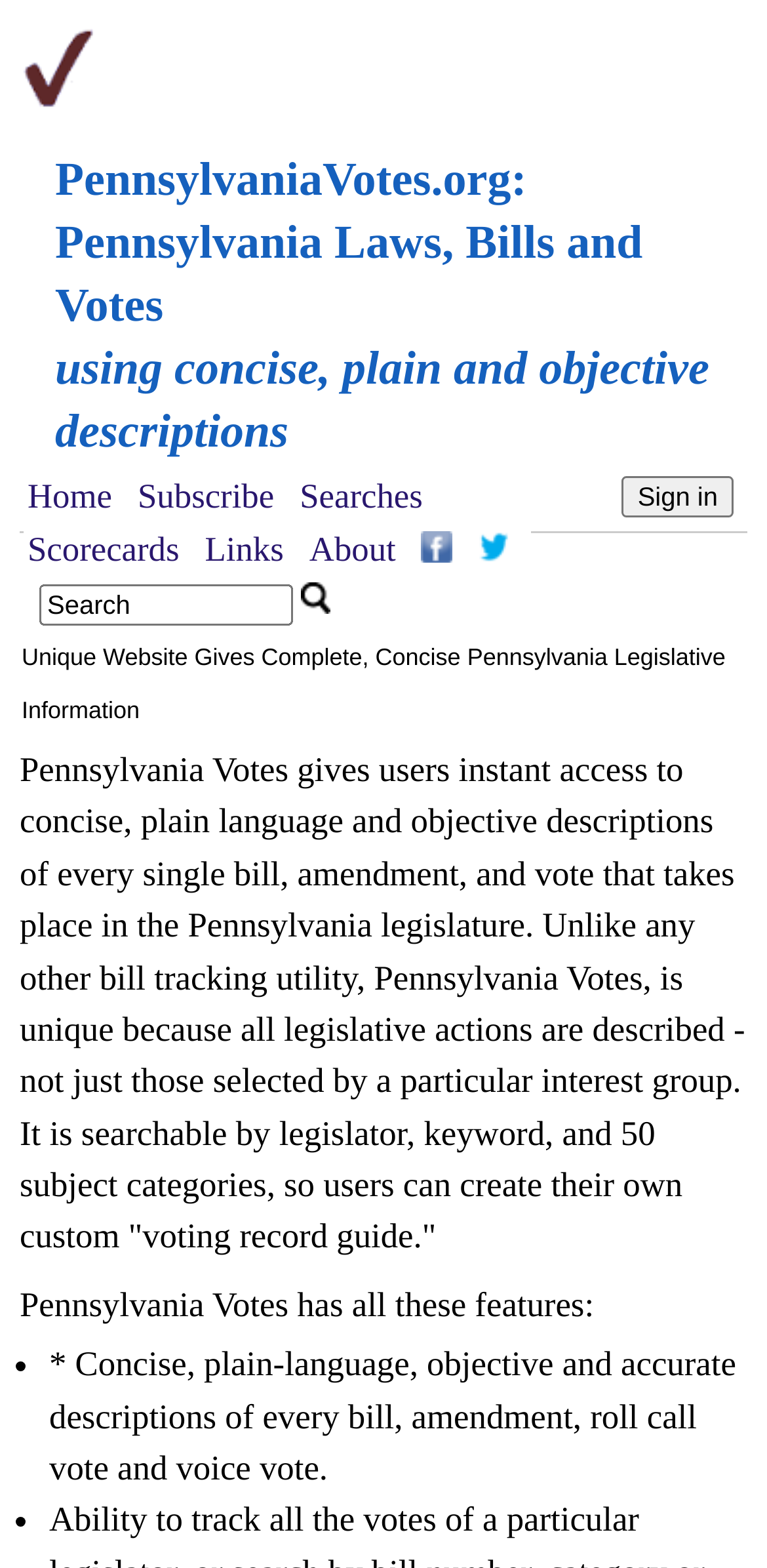Find the bounding box coordinates of the element's region that should be clicked in order to follow the given instruction: "Visit the home page". The coordinates should consist of four float numbers between 0 and 1, i.e., [left, top, right, bottom].

[0.036, 0.304, 0.146, 0.329]